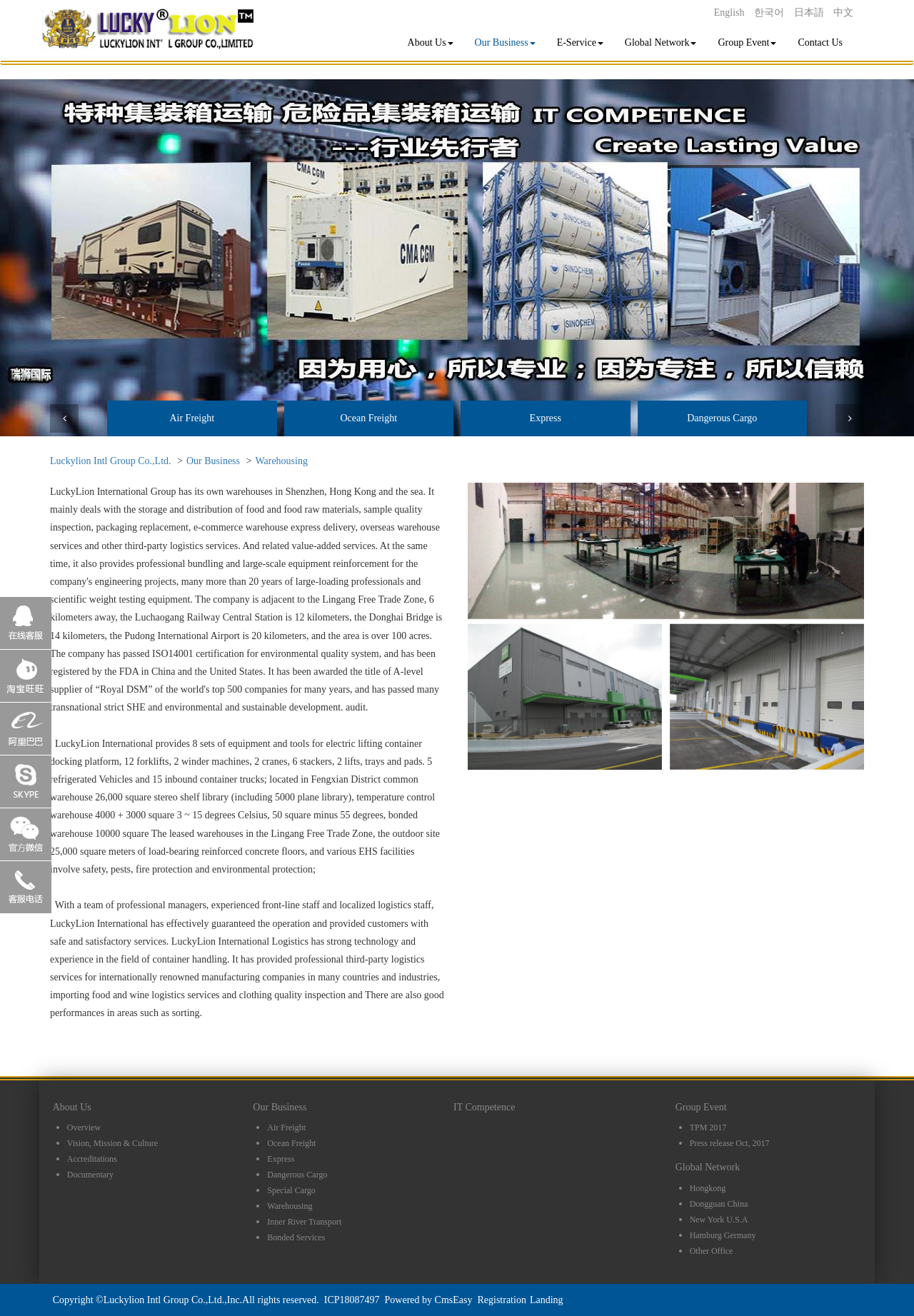Please determine the bounding box coordinates of the element's region to click in order to carry out the following instruction: "Click the 'About Us' link". The coordinates should be four float numbers between 0 and 1, i.e., [left, top, right, bottom].

[0.058, 0.837, 0.277, 0.845]